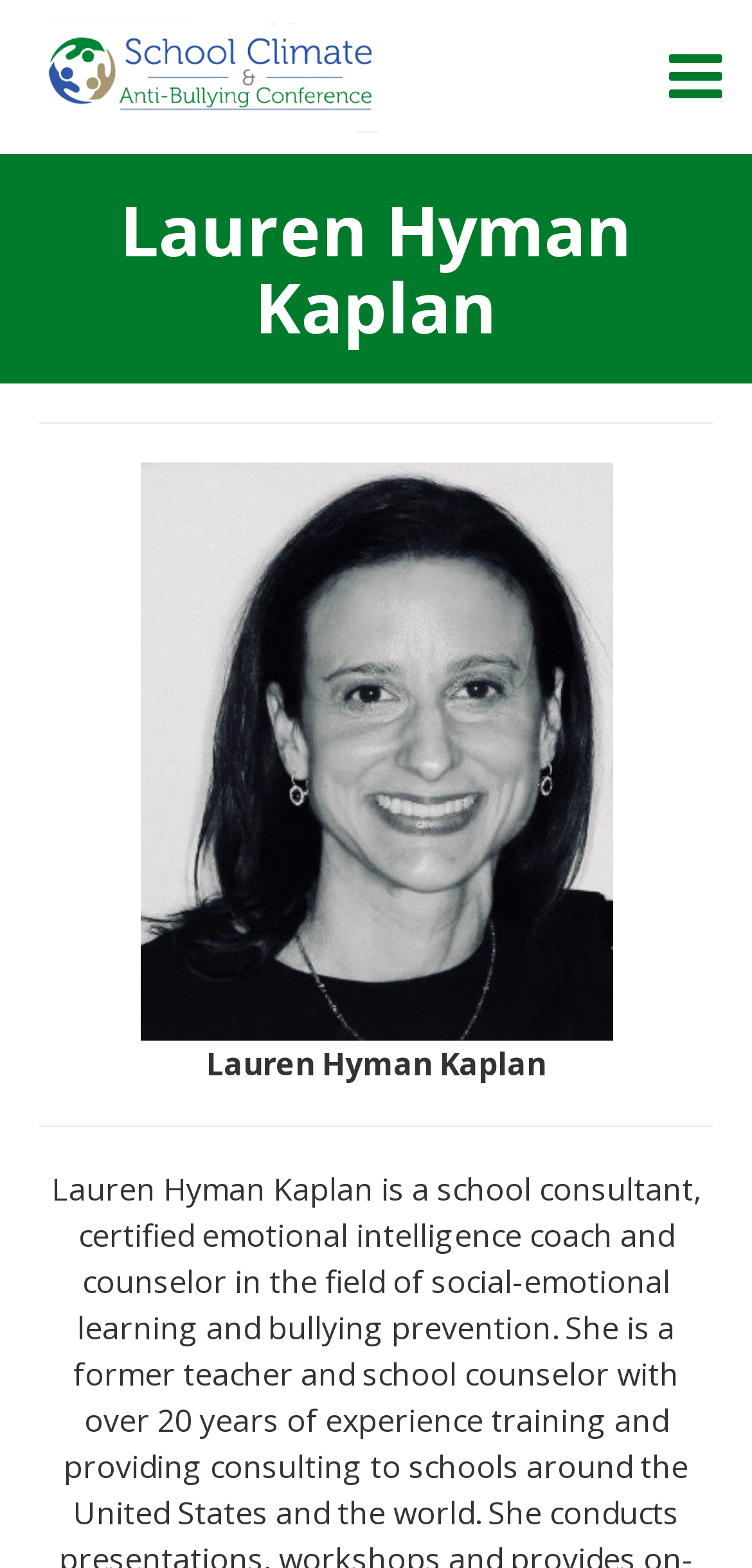Using the description: "title="School Climate & Anti-Bullying Conference"", identify the bounding box of the corresponding UI element in the screenshot.

[0.038, 0.0, 0.526, 0.098]